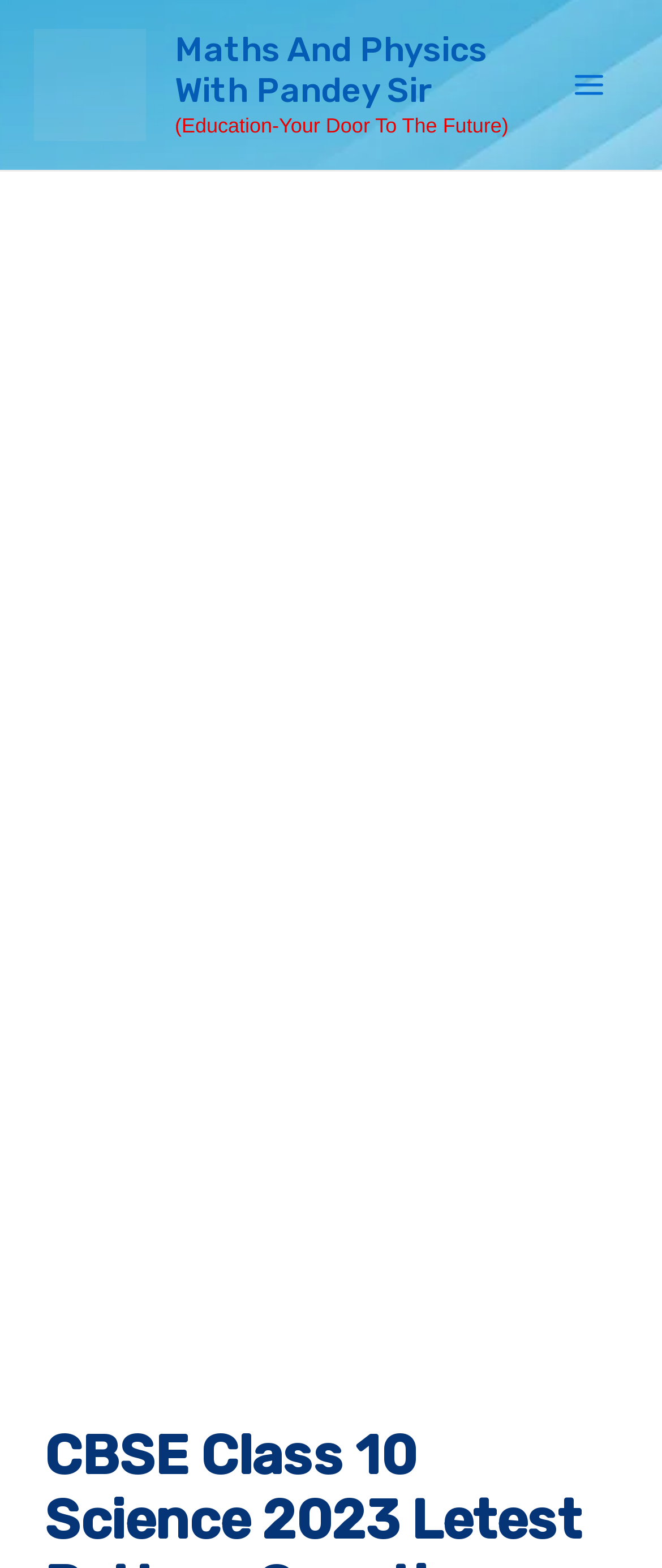Identify the title of the webpage and provide its text content.

CBSE Class 10 Science 2023 Letest Pattern Questions With Answer PDF Free Download